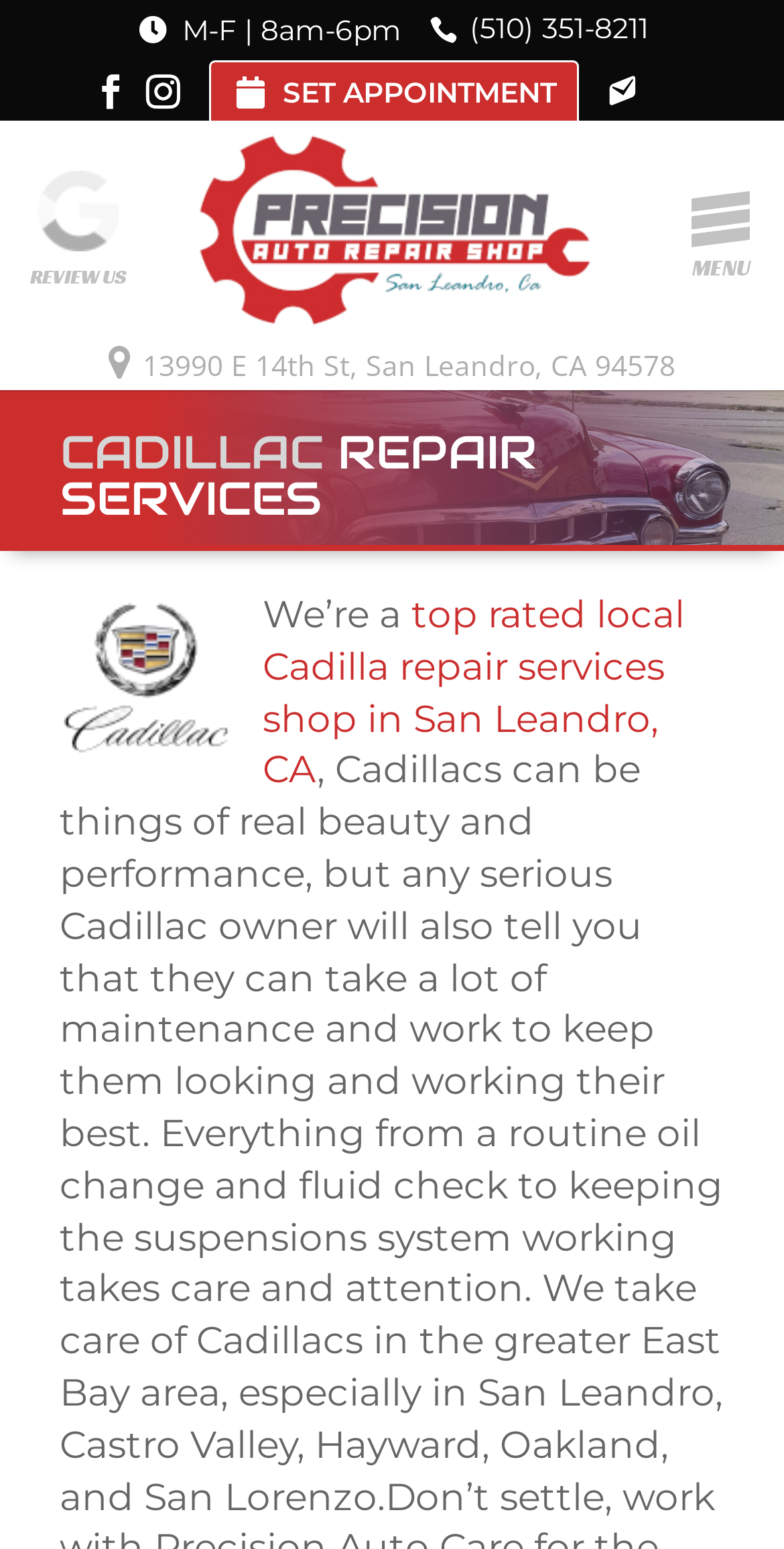Please provide a comprehensive response to the question based on the details in the image: What is the purpose of the 'SET APPOINTMENT' button?

I inferred the purpose of the button by looking at its text 'SET APPOINTMENT' which suggests that it is used to schedule an appointment with the repair shop.